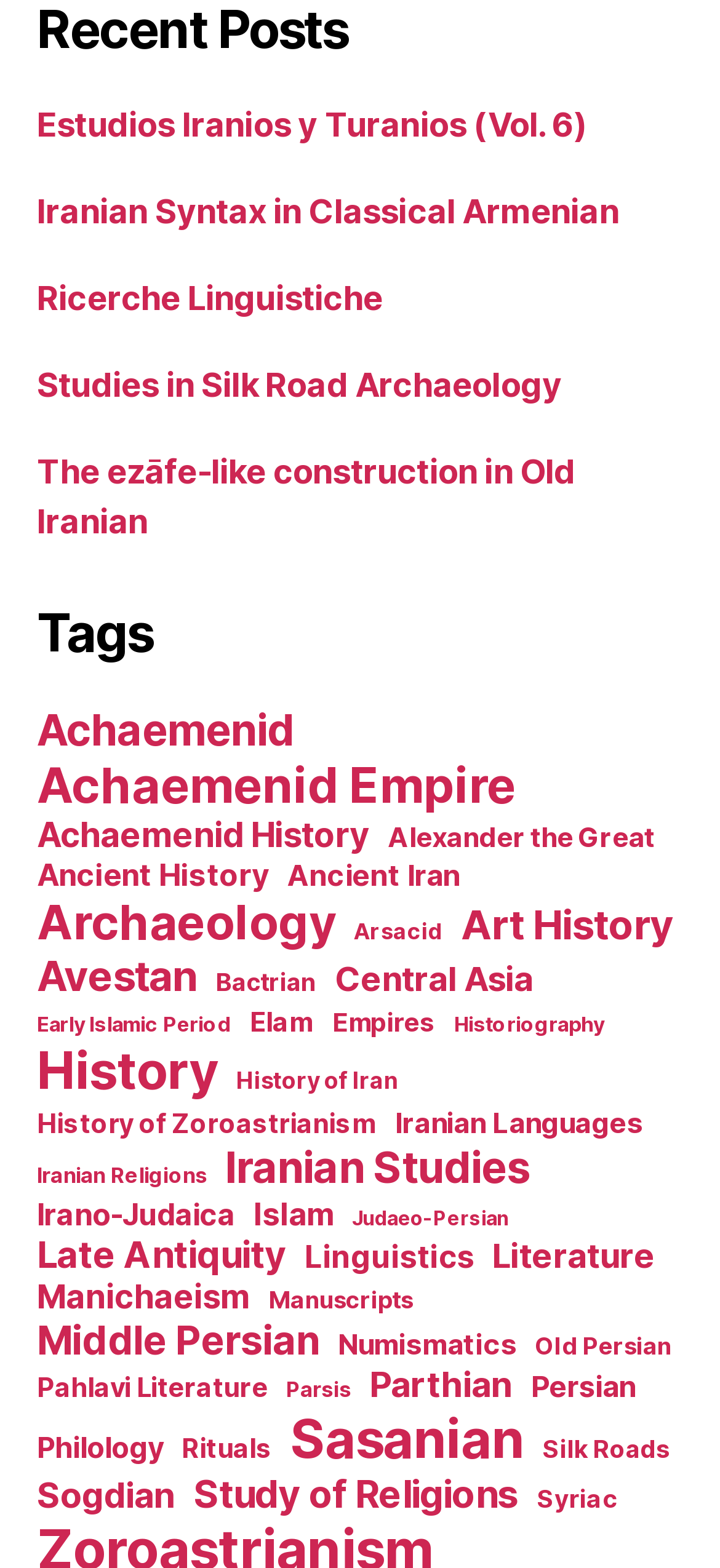How many recent posts are listed on this webpage?
We need a detailed and meticulous answer to the question.

I counted the number of links under the 'Recent Posts' navigation, and there are 6 links, each representing a recent post.